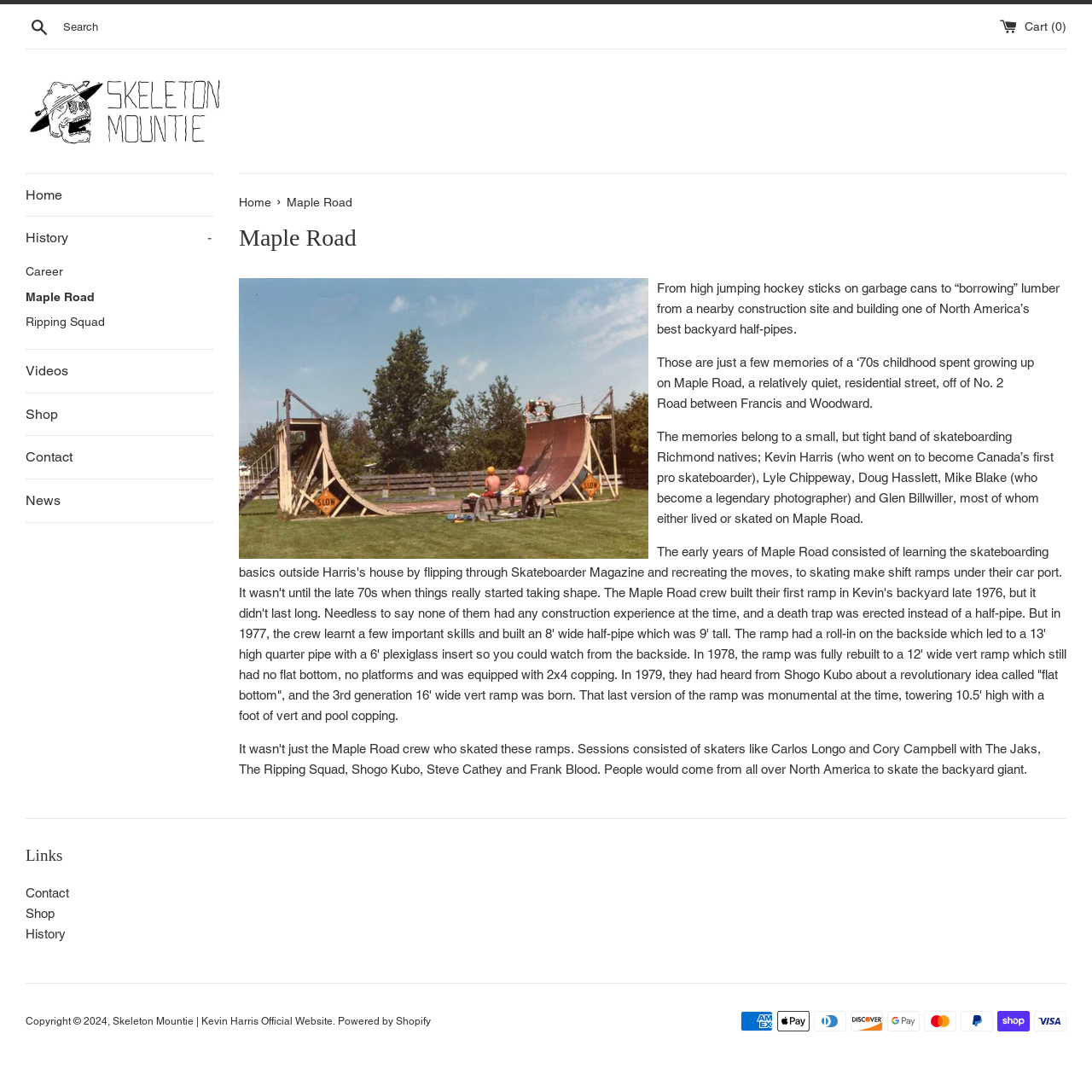Determine the bounding box coordinates of the UI element described by: "Contact".

[0.023, 0.811, 0.063, 0.825]